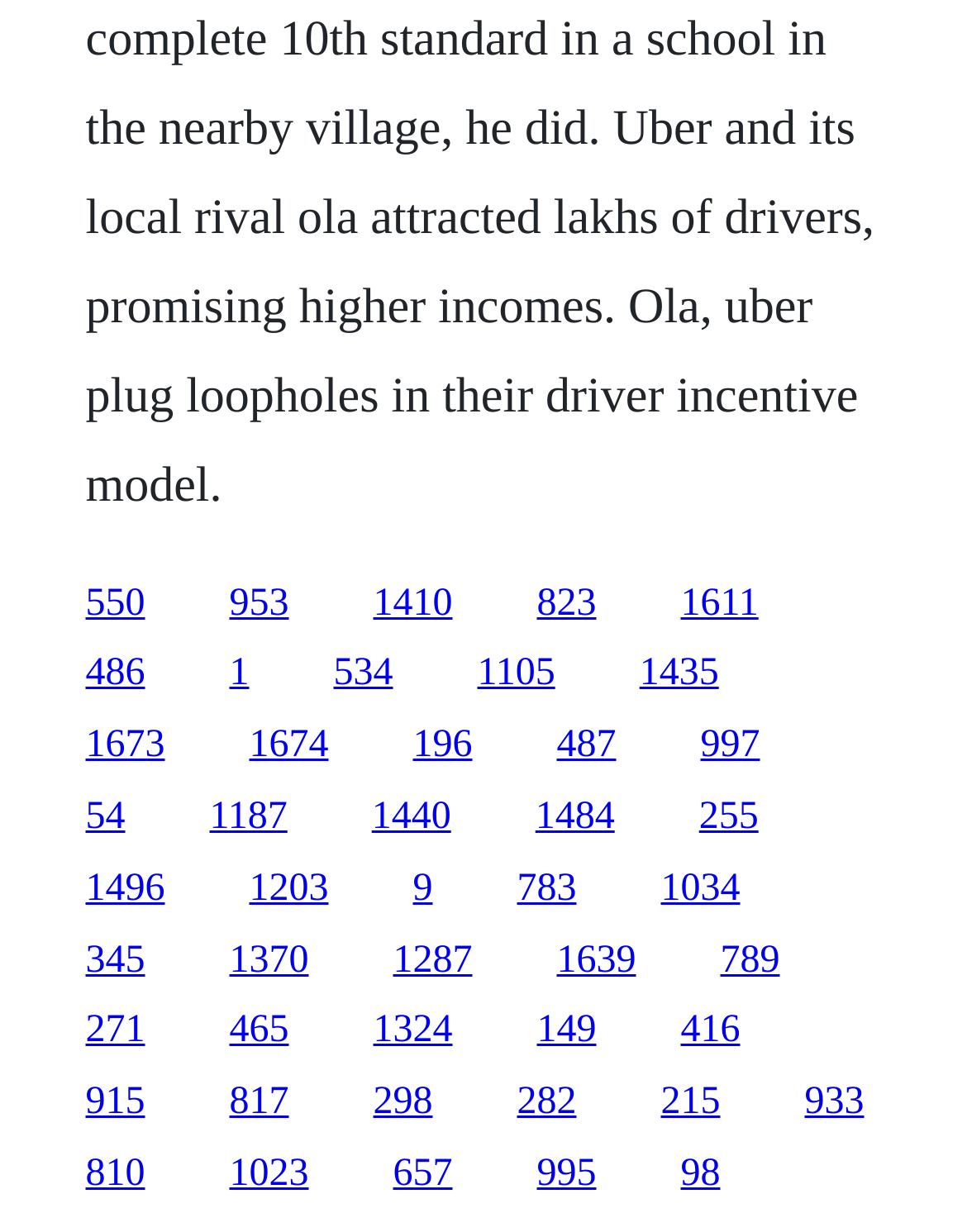Answer succinctly with a single word or phrase:
How many links are in the top half of the webpage?

20